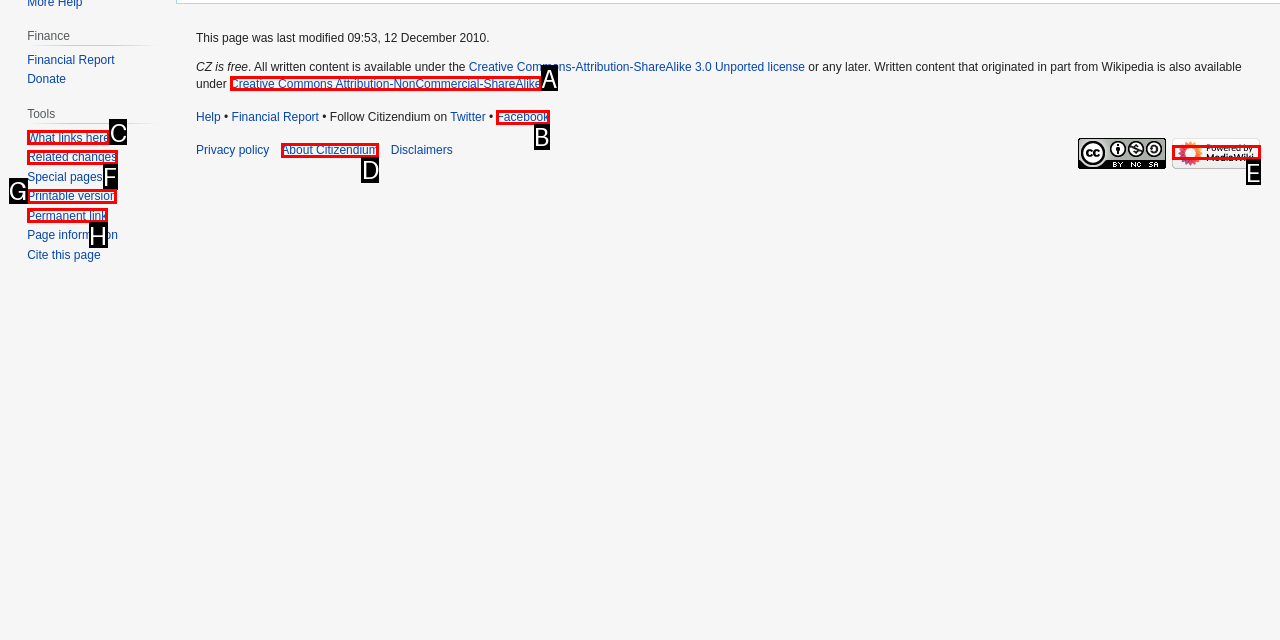Choose the option that best matches the description: Permanent link
Indicate the letter of the matching option directly.

H